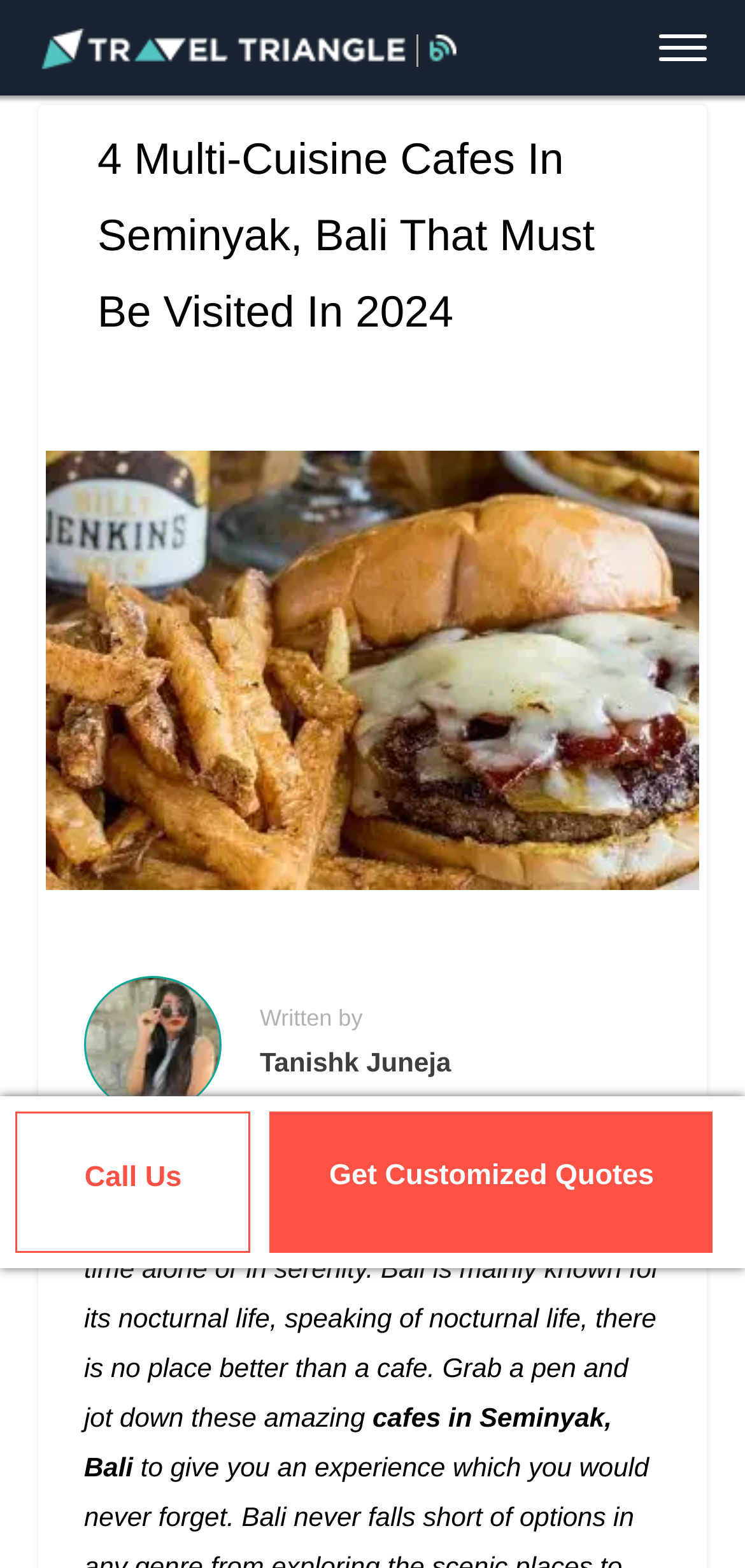What is the purpose of the button at the top right corner?
Using the image, respond with a single word or phrase.

Get Customized Quotes